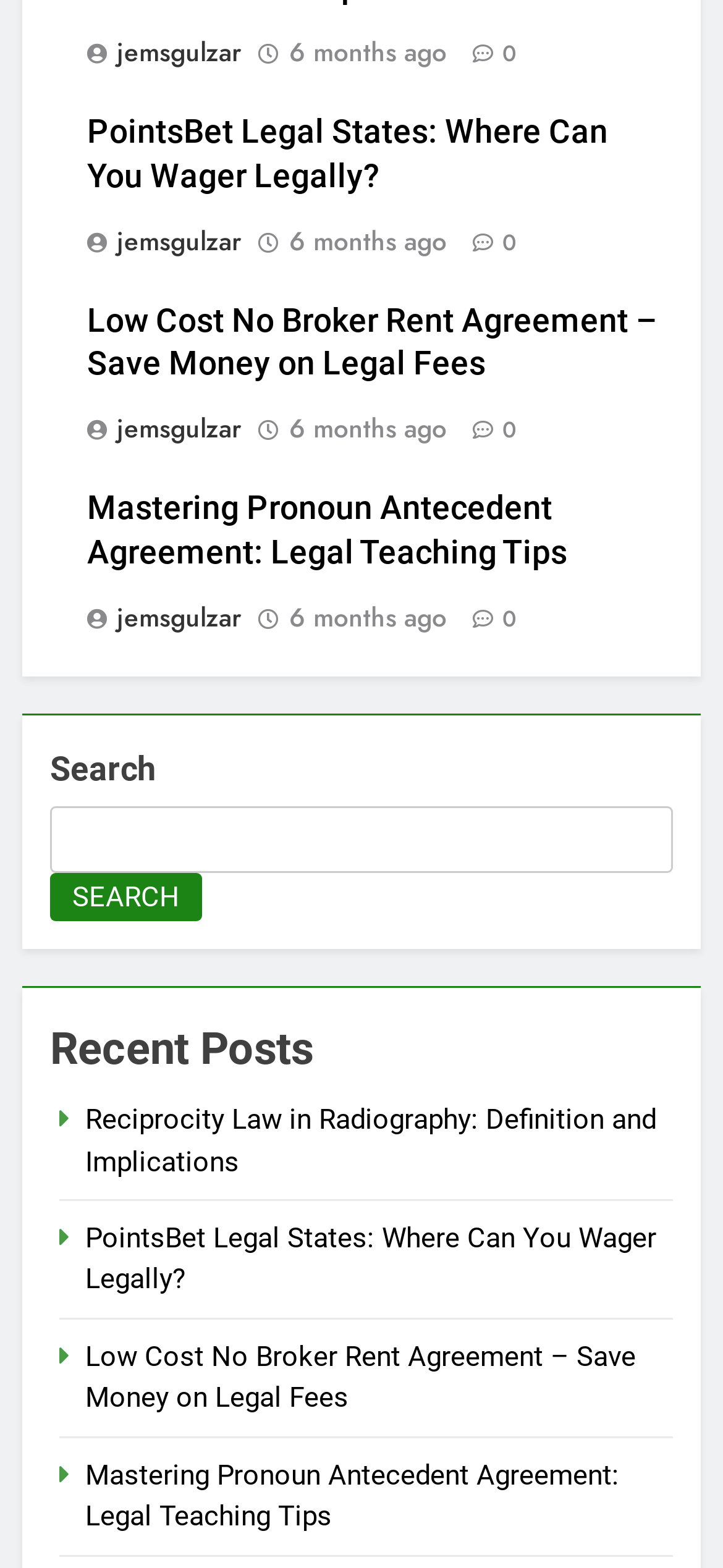Can you find the bounding box coordinates for the element to click on to achieve the instruction: "Search for something"?

[0.069, 0.514, 0.931, 0.557]